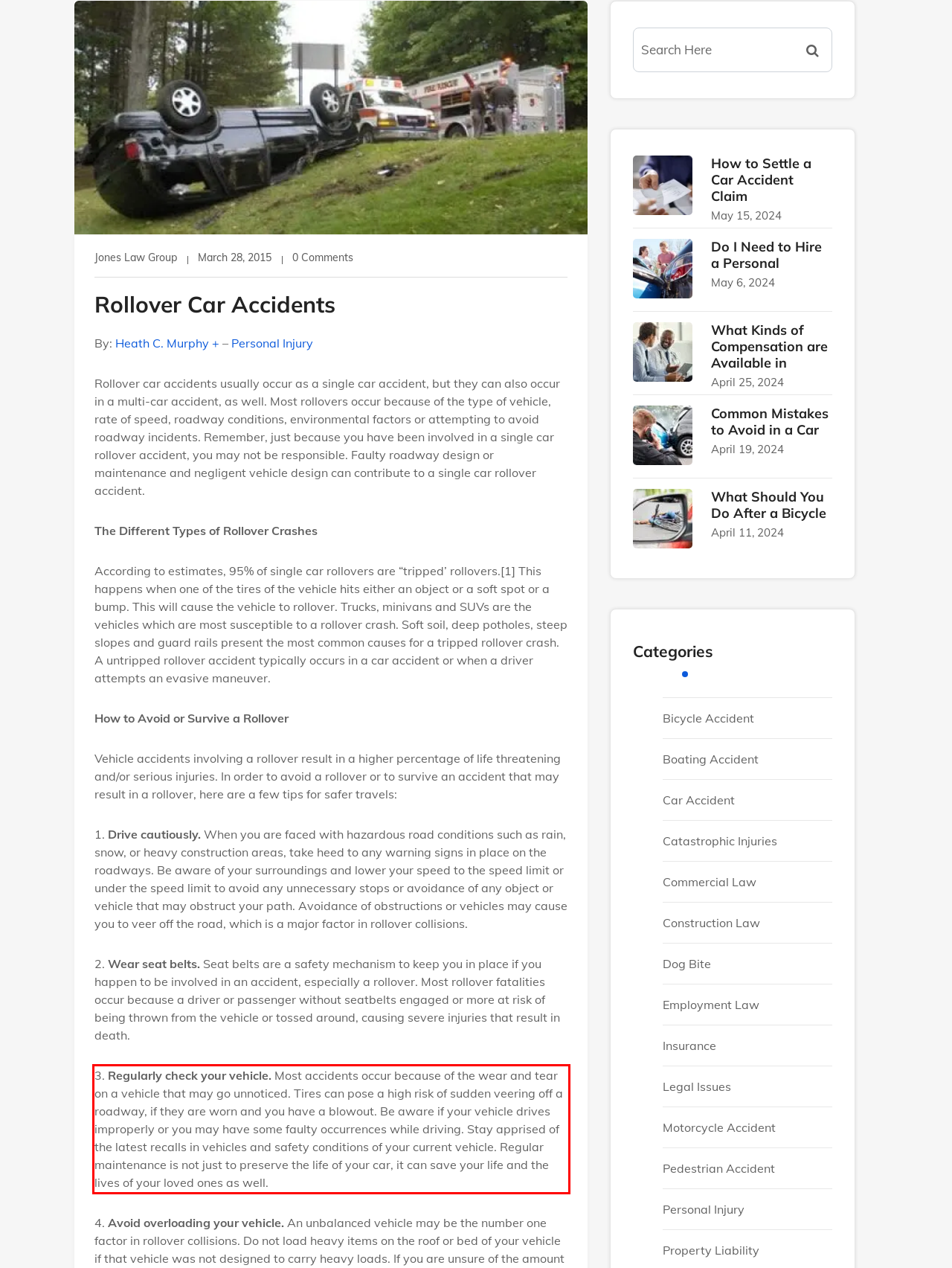Observe the screenshot of the webpage, locate the red bounding box, and extract the text content within it.

3. Regularly check your vehicle. Most accidents occur because of the wear and tear on a vehicle that may go unnoticed. Tires can pose a high risk of sudden veering off a roadway, if they are worn and you have a blowout. Be aware if your vehicle drives improperly or you may have some faulty occurrences while driving. Stay apprised of the latest recalls in vehicles and safety conditions of your current vehicle. Regular maintenance is not just to preserve the life of your car, it can save your life and the lives of your loved ones as well.